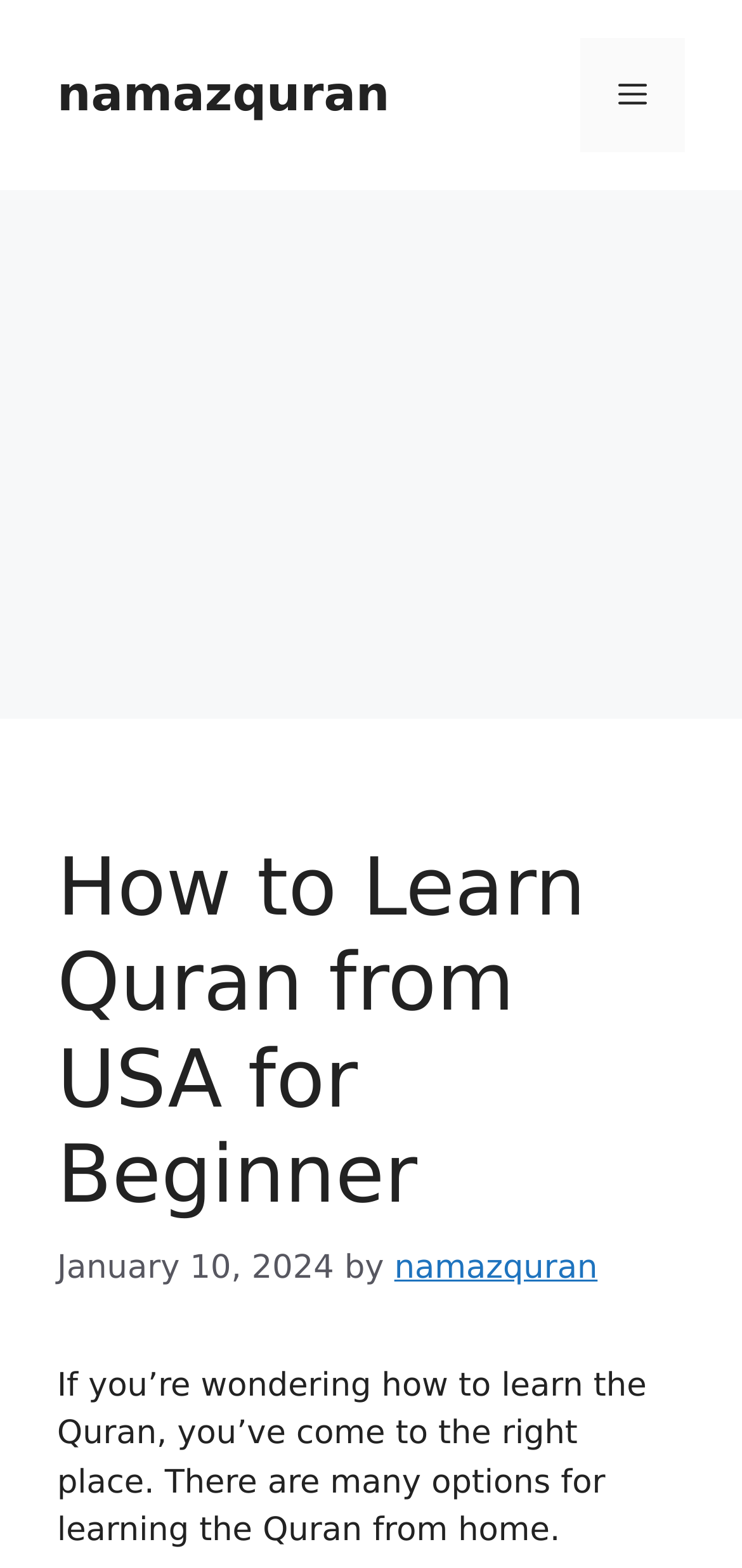Determine the bounding box of the UI element mentioned here: "namazquran". The coordinates must be in the format [left, top, right, bottom] with values ranging from 0 to 1.

[0.531, 0.797, 0.805, 0.821]